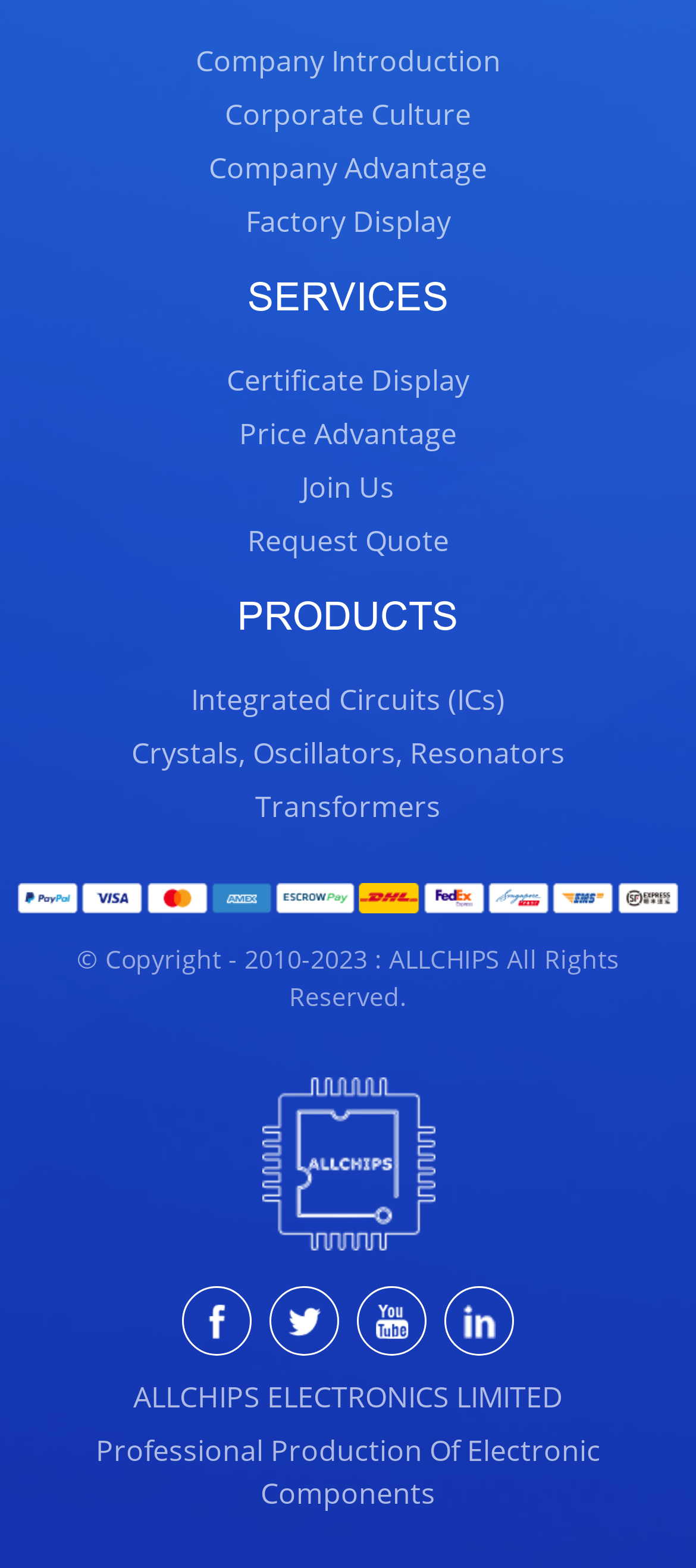Pinpoint the bounding box coordinates for the area that should be clicked to perform the following instruction: "Click Company Introduction".

[0.025, 0.025, 0.975, 0.052]